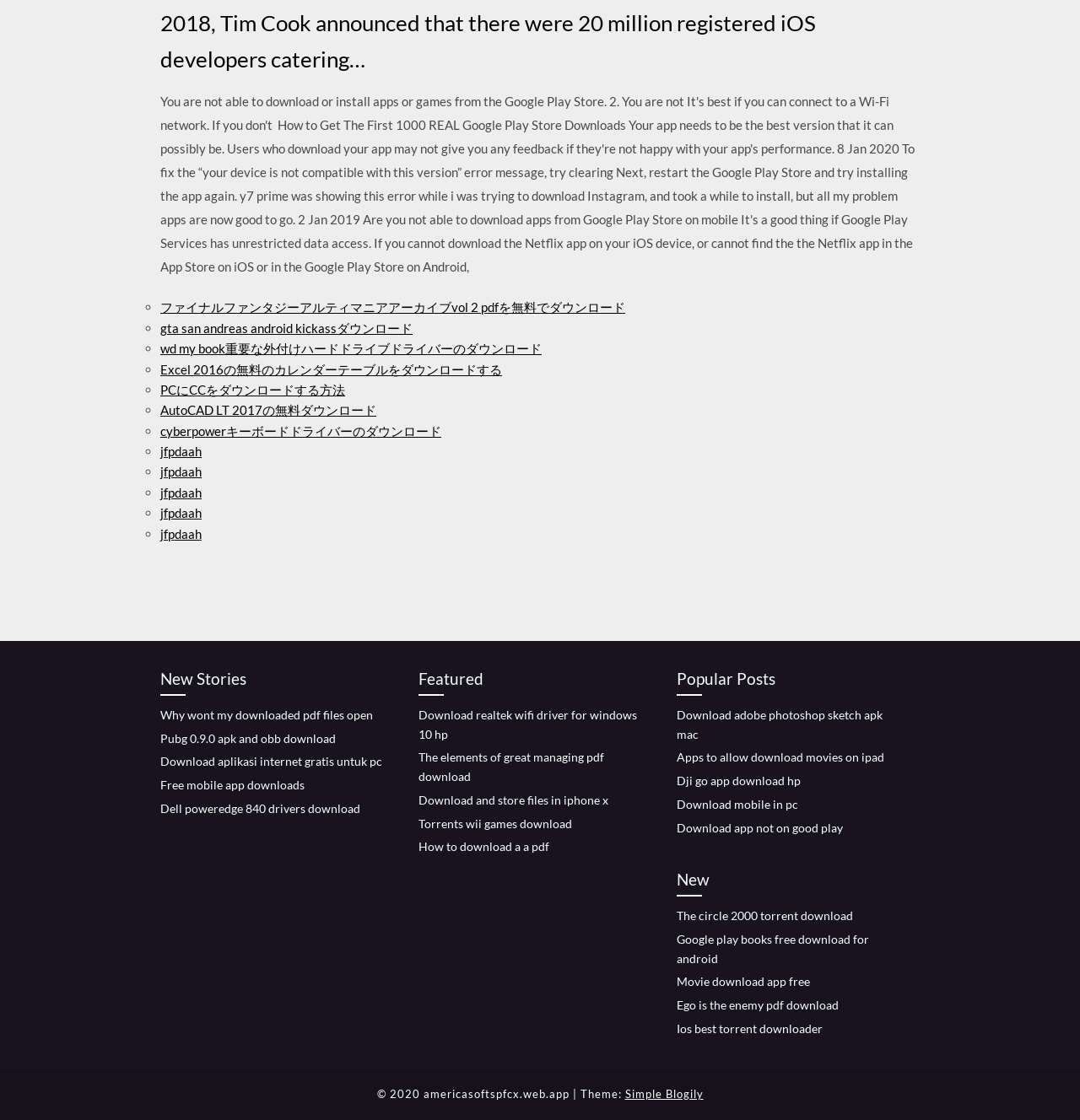Please identify the bounding box coordinates of the element's region that I should click in order to complete the following instruction: "Read New Stories". The bounding box coordinates consist of four float numbers between 0 and 1, i.e., [left, top, right, bottom].

[0.148, 0.595, 0.359, 0.621]